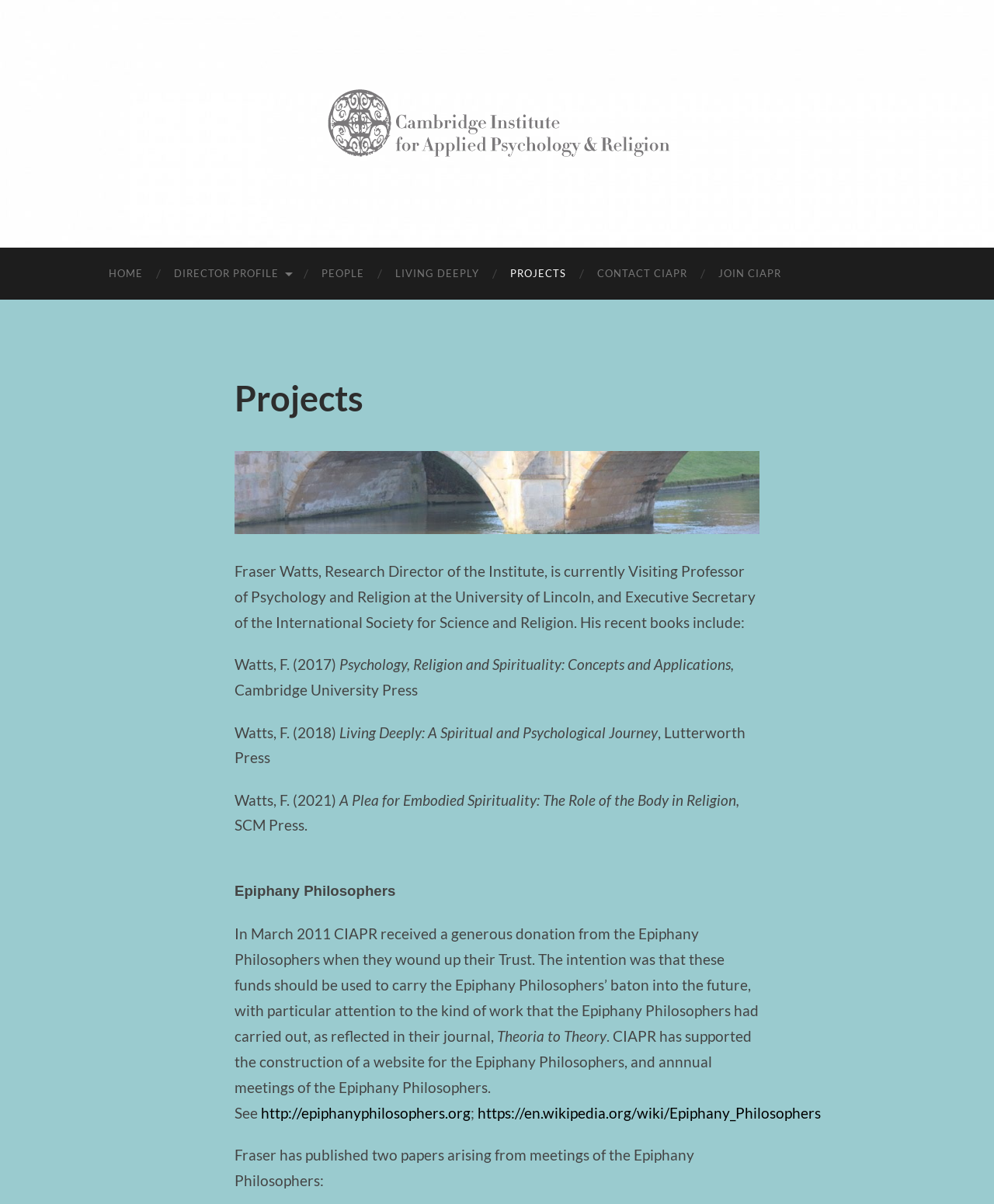What is the name of the institute?
Refer to the image and give a detailed answer to the question.

I found the answer by looking at the link with the text 'Cambridge Institute for Applied Psychology & Religion' at the top of the webpage, which suggests that it is the name of the institute.